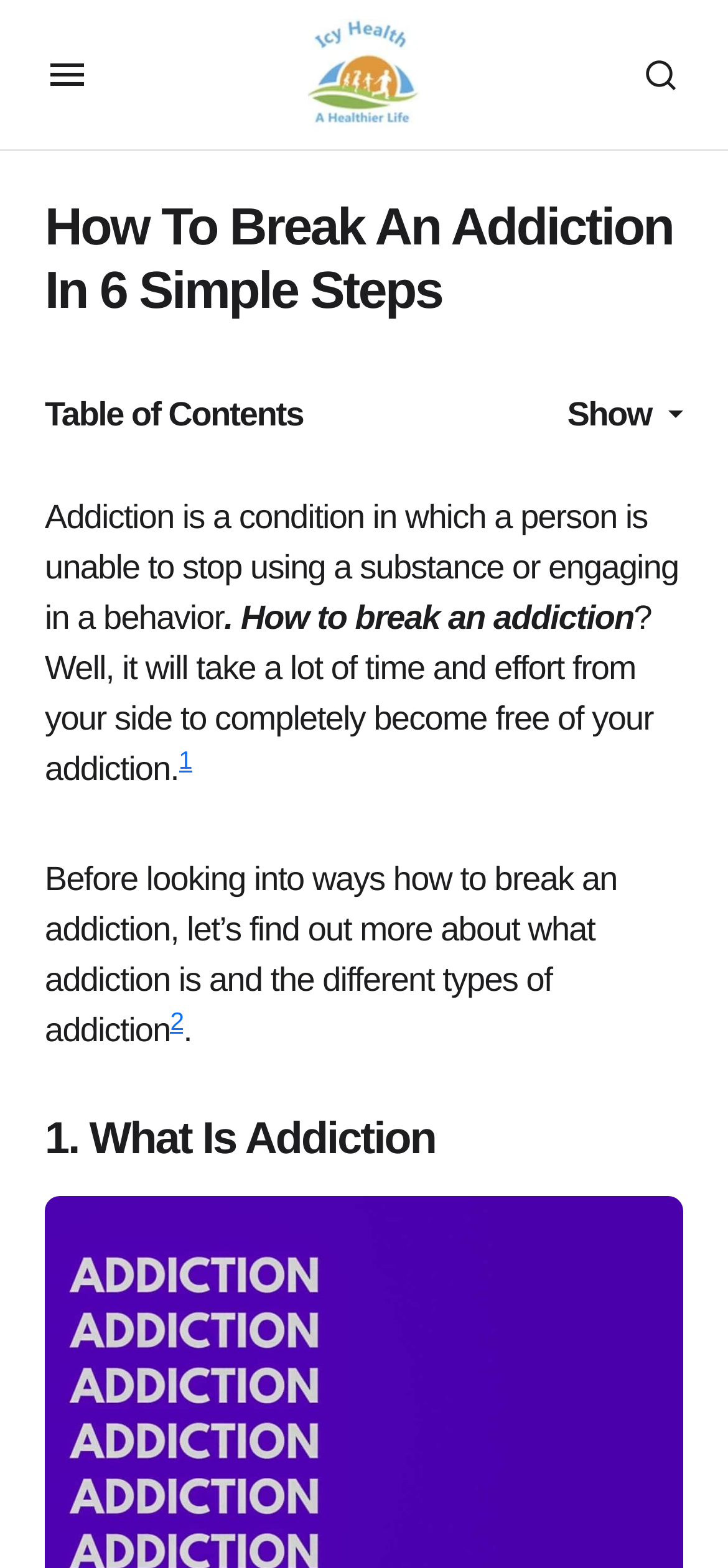What is the topic of the webpage?
Answer the question with a single word or phrase by looking at the picture.

Addiction